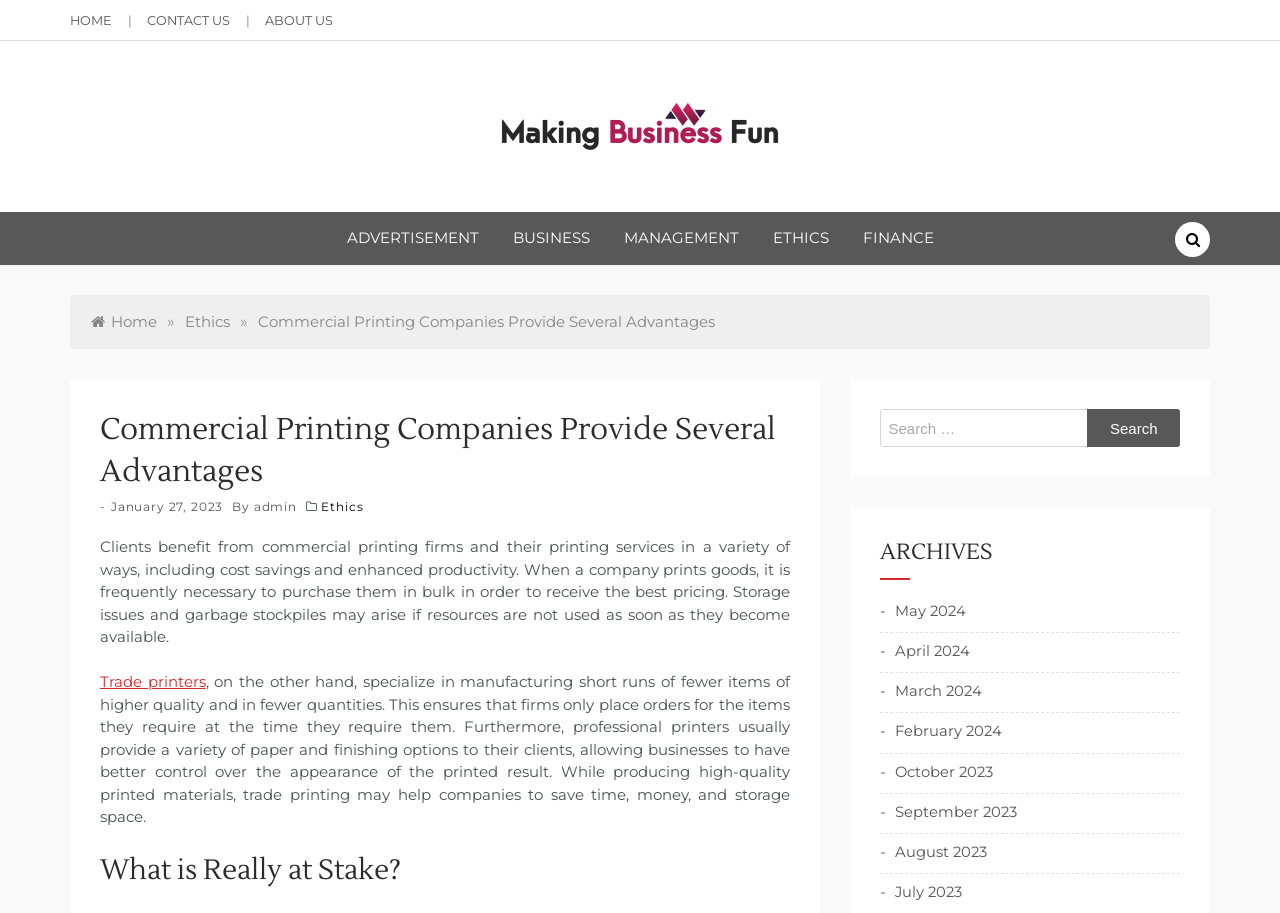Create a detailed narrative describing the layout and content of the webpage.

This webpage is about commercial printing companies and their benefits. At the top, there are four links: "HOME", "CONTACT US", "ABOUT US", and "Making Business Fun" with an accompanying image. Below these links, there is a heading "Making Business Fun" and a link with the same text. To the right of the heading, there is a static text "Business Blog". 

Underneath, there are six links: "ADVERTISEMENT", "BUSINESS", "MANAGEMENT", "ETHICS", "FINANCE", and a button with a search icon. On the right side, there is a navigation section with breadcrumbs, showing the current page's location in the website's hierarchy. The breadcrumbs include links to "Home", "Ethics", and the current page "Commercial Printing Companies Provide Several Advantages".

Below the navigation section, there is a heading with the same title as the current page, followed by a link to the publication date "January 27, 2023". The main content of the page starts with a static text "By" and a link to the author "admin". The text explains the benefits of commercial printing companies, including cost savings and enhanced productivity. It also compares them to trade printers, highlighting their differences in production and quality.

Further down, there is a heading "What is Really at Stake?" and a search section with a search box and a button. To the right of the search section, there is a heading "ARCHIVES" with links to monthly archives from May 2024 to July 2023.